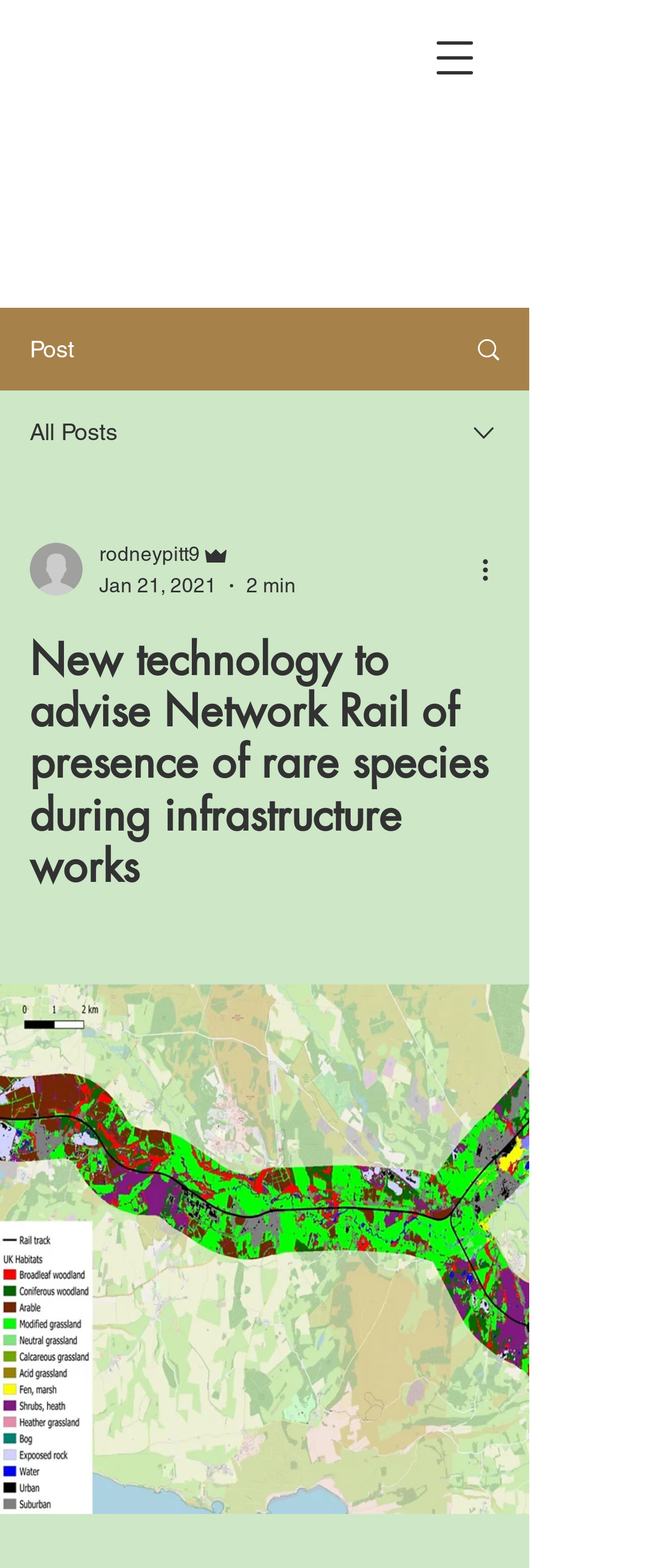What is the role of the person who wrote the article?
Provide a short answer using one word or a brief phrase based on the image.

Admin